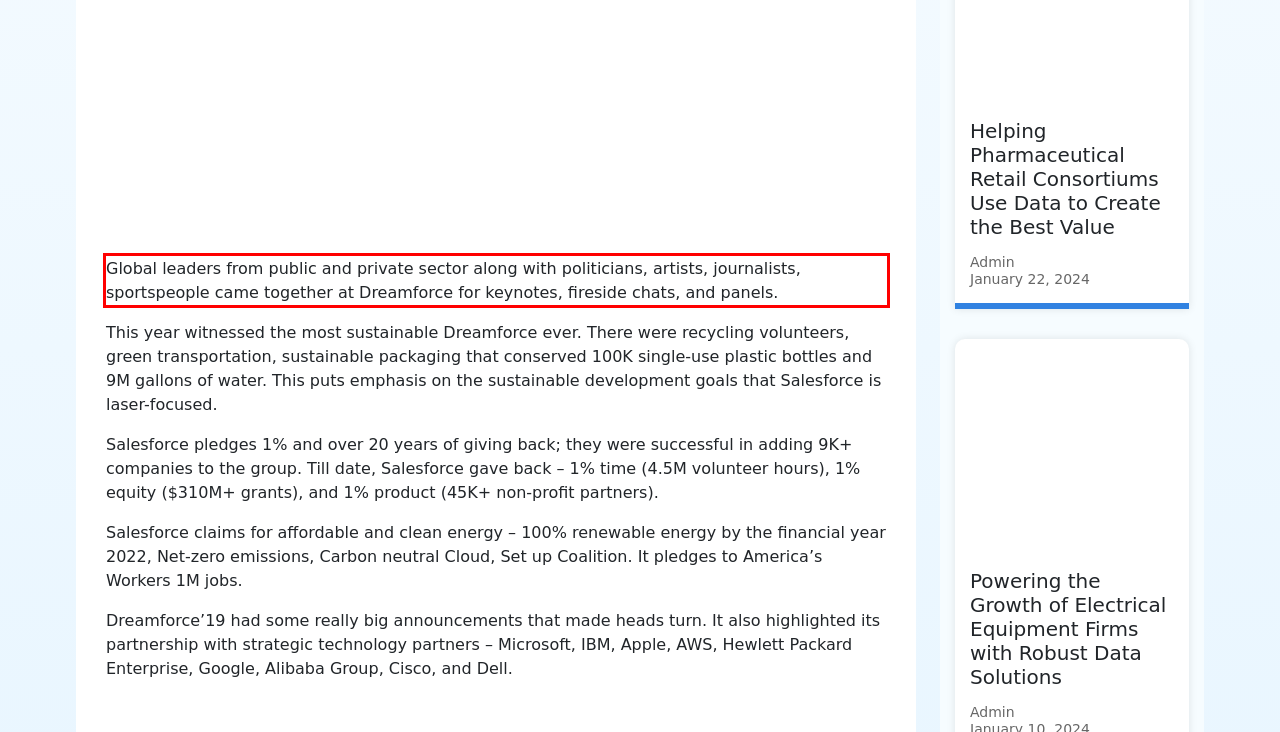You are given a screenshot with a red rectangle. Identify and extract the text within this red bounding box using OCR.

Global leaders from public and private sector along with politicians, artists, journalists, sportspeople came together at Dreamforce for keynotes, fireside chats, and panels.